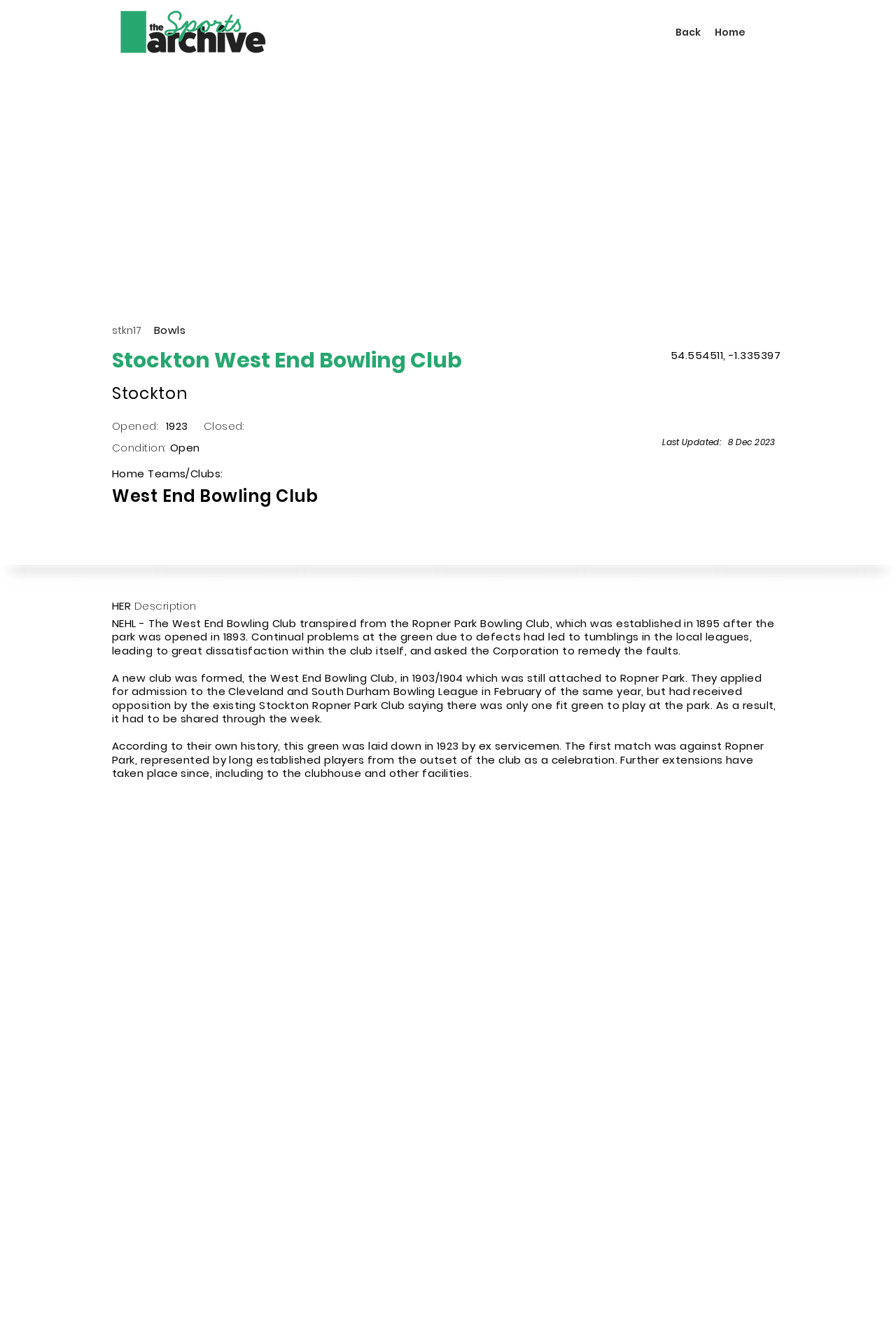Create an elaborate caption for the webpage.

The webpage is about the Stockton West End Bowling Club. At the top left corner, there is a small image of a logo, "og1.png", and a link "Back" is located at the top right corner, next to a link "Home". Below these links, there are several lines of text, including the title "Stockton West End Bowling Club", the location "54.554511, -1.335397", and some details about the club, such as the opening year "1923", the current status "Open", and the condition of the club.

Further down, there are more lines of text describing the history of the club, including its origin from the Ropner Park Bowling Club, the problems it faced, and the formation of a new club in 1903/1904. The text also mentions the club's application to the Cleveland and South Durham Bowling League and the opposition it received from the existing Stockton Ropner Park Club.

At the bottom of the page, there is a large image, "Ordnance Survey, 1947.jpg", which takes up most of the width of the page. The image is likely a historical map or photograph related to the club.